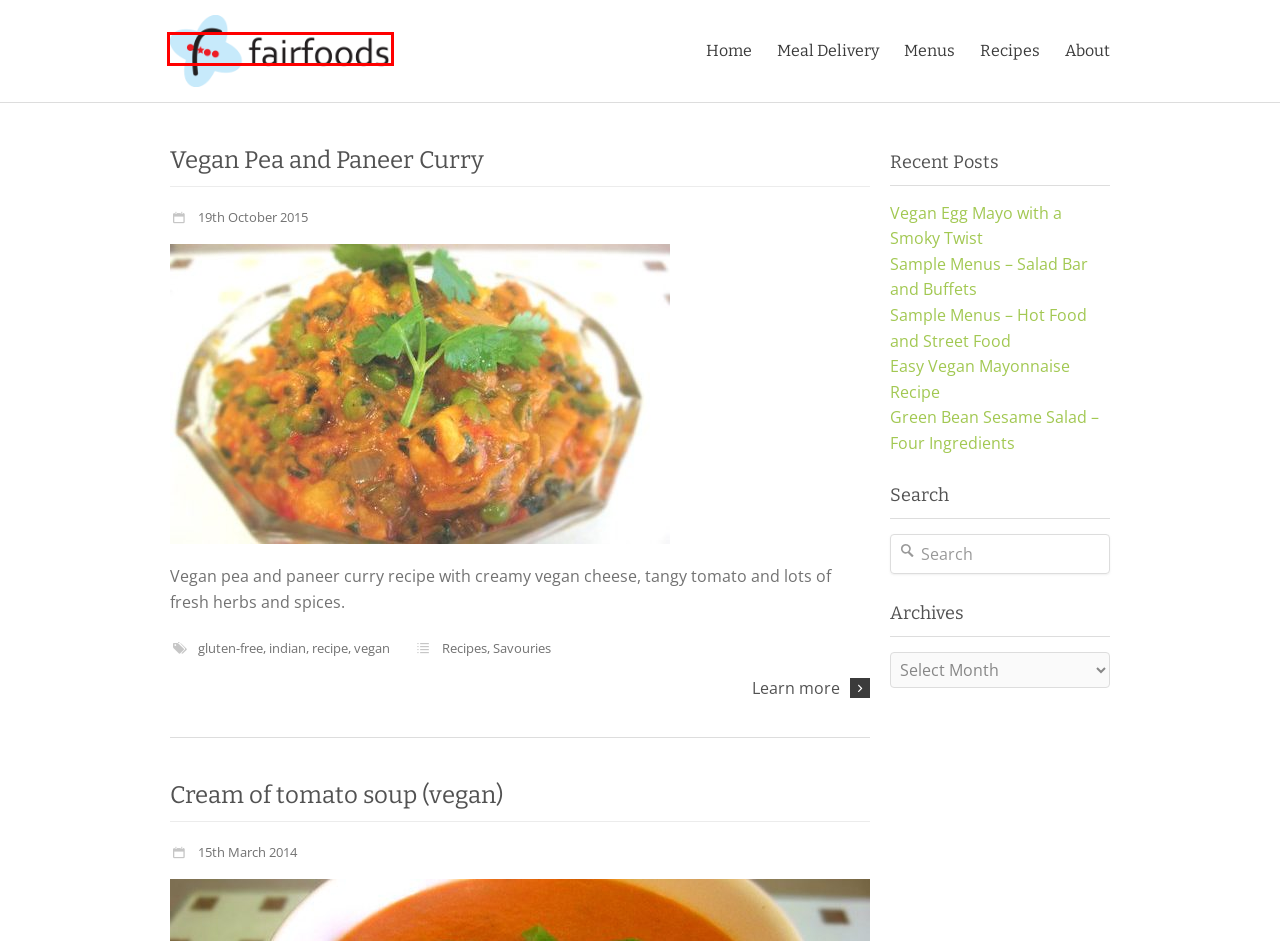Given a webpage screenshot with a UI element marked by a red bounding box, choose the description that best corresponds to the new webpage that will appear after clicking the element. The candidates are:
A. Vegan Meals by Fairfoods | Food Delivery in Devon
B. Indian | Fairfoods
C. Our Menu | Fairfoods Vegan Catering
D. Sample Menus - Vegan Hot Food and Street Food | Fairfoods
E. Fairfoods (Devon) Vegan Catering | Fairfoods
F. Cream of Tomato Soup (vegan) | Fairfoods
G. Vegan Recipes | Fairfoods Vegan Catering
H. Easy Vegan Mayonnaise Recipe | Fairfoods

E